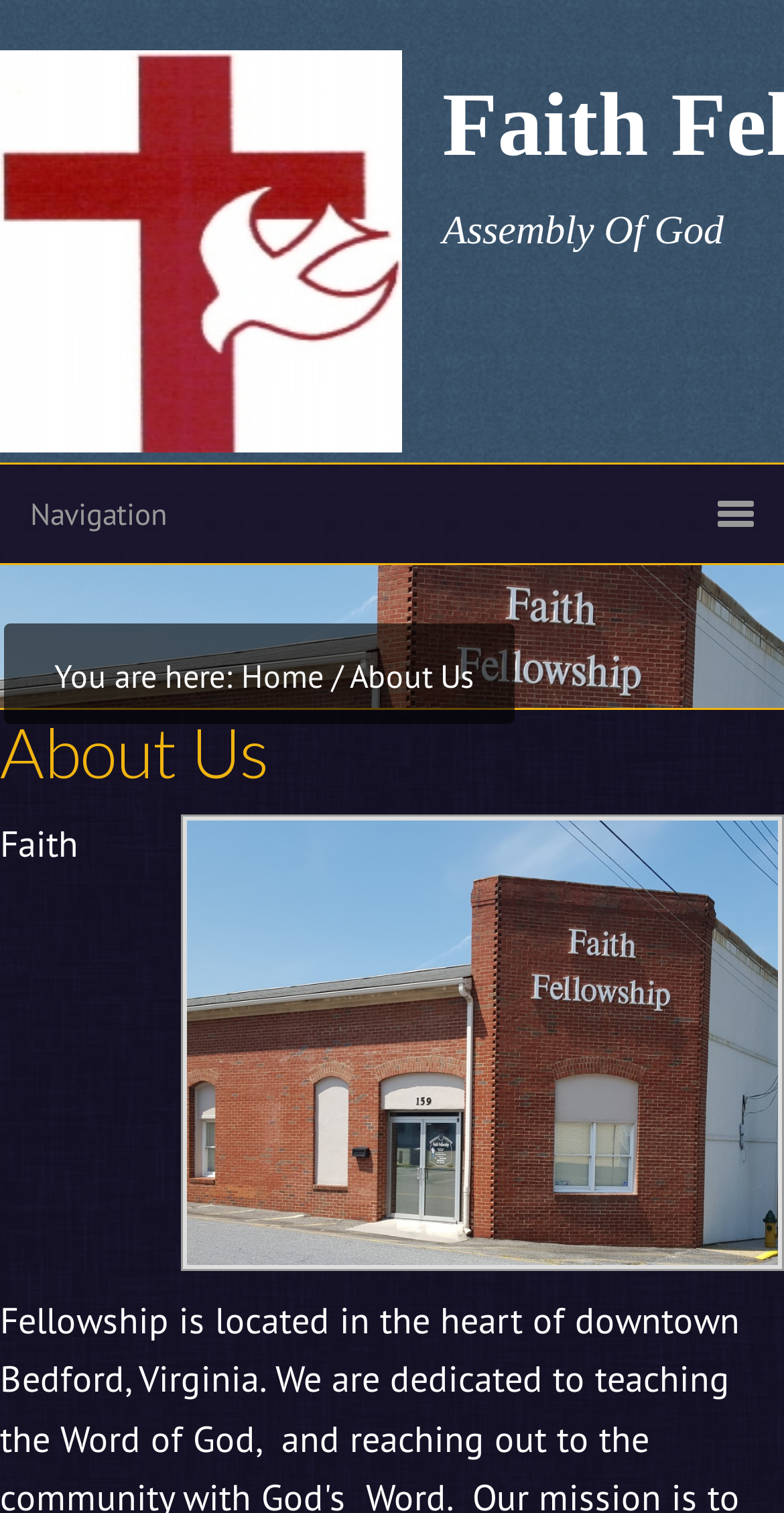Given the description of a UI element: "Assembly Of God", identify the bounding box coordinates of the matching element in the webpage screenshot.

[0.564, 0.138, 0.923, 0.167]